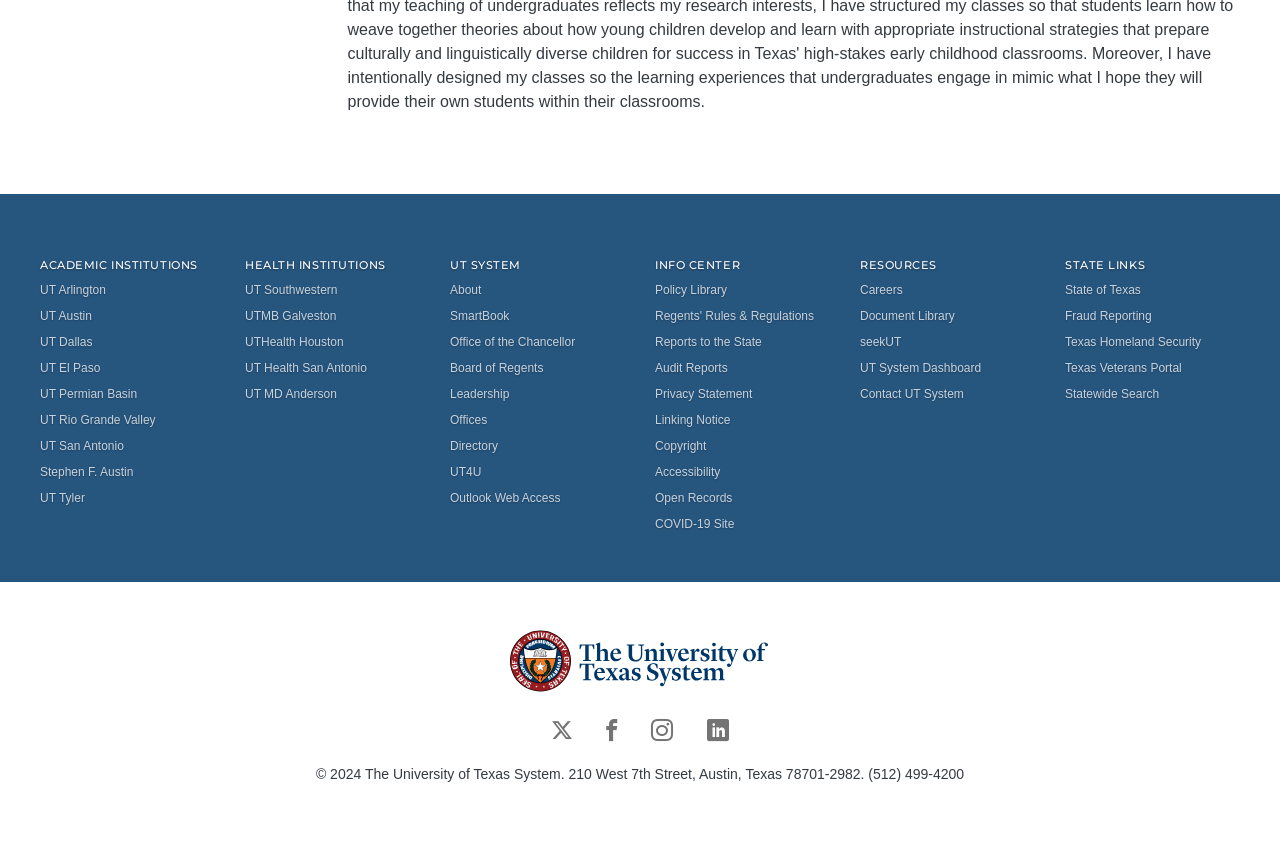Find the UI element described as: "Open Records" and predict its bounding box coordinates. Ensure the coordinates are four float numbers between 0 and 1, [left, top, right, bottom].

[0.512, 0.571, 0.648, 0.601]